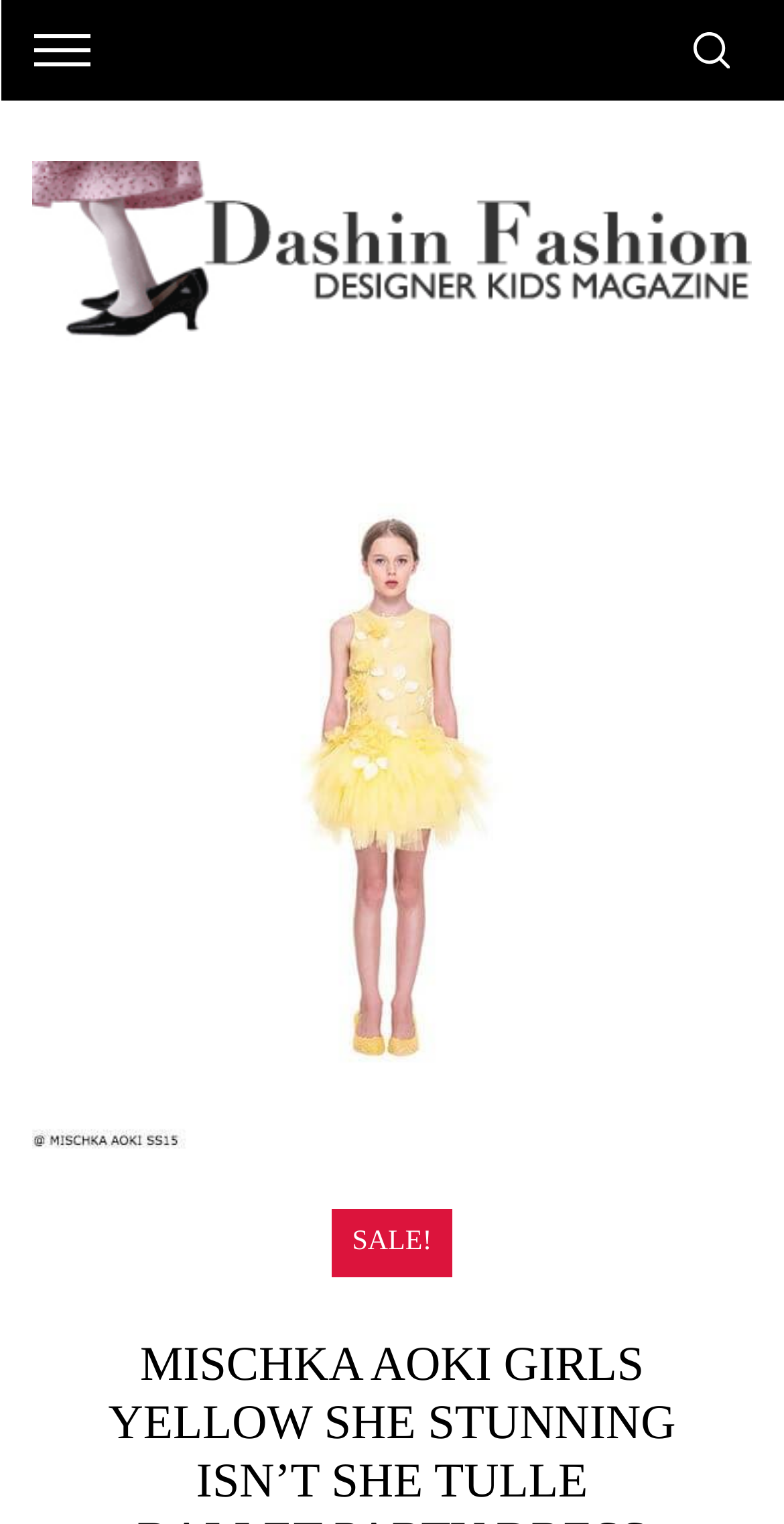Locate the headline of the webpage and generate its content.

MISCHKA AOKI GIRLS YELLOW SHE STUNNING ISN’T SHE TULLE BALLET PARTY DRESS